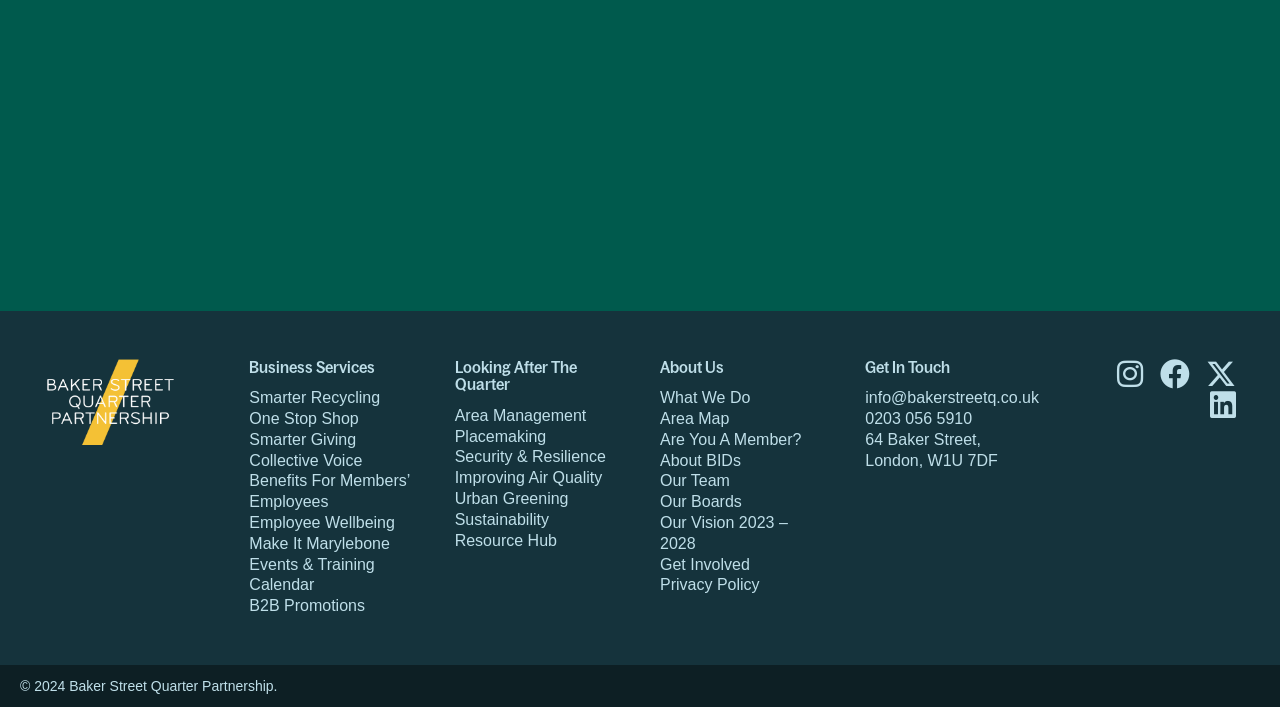What is the purpose of the 'Subscribe' button?
Look at the image and provide a short answer using one word or a phrase.

To subscribe to a newsletter or service